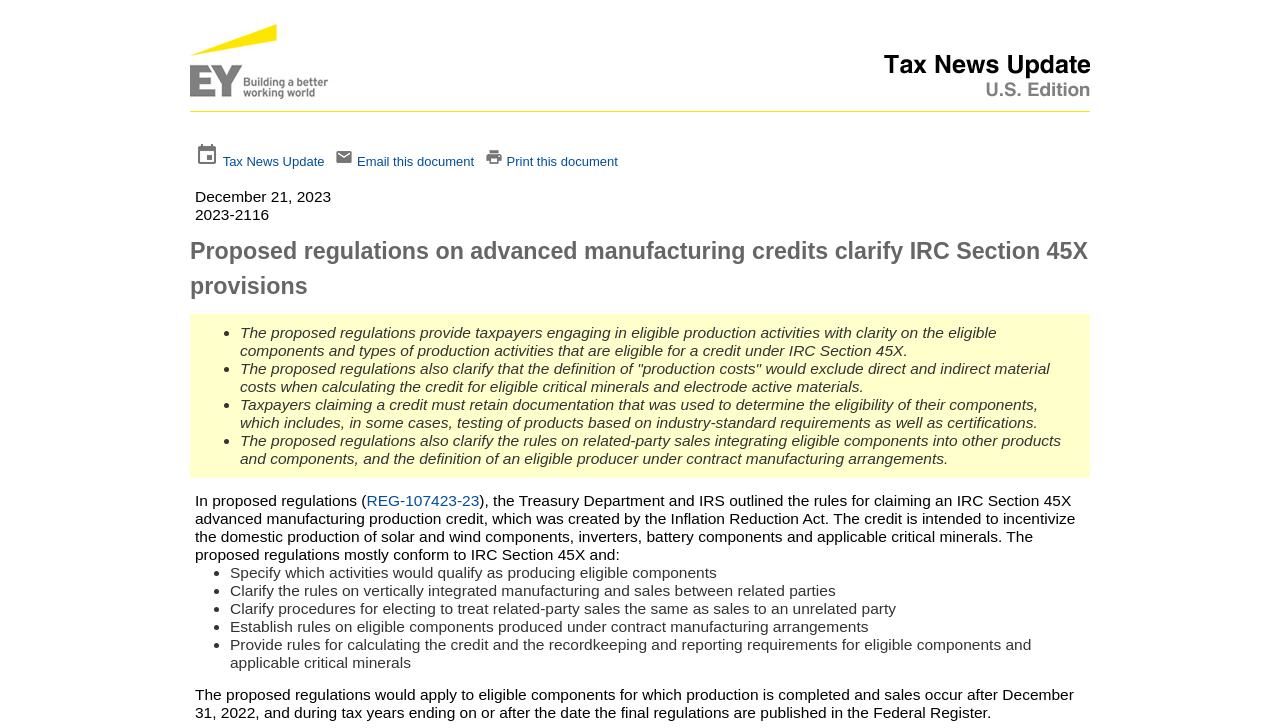What is the effective date of the proposed regulations?
Please use the image to deliver a detailed and complete answer.

The effective date of the proposed regulations is obtained from the StaticText element with the text content 'The proposed regulations would apply to eligible components for which production is completed and sales occur after December 31, 2022, and during tax years ending on or after the date the final regulations are published in the Federal Register.' This text is located at the bottom of the webpage.